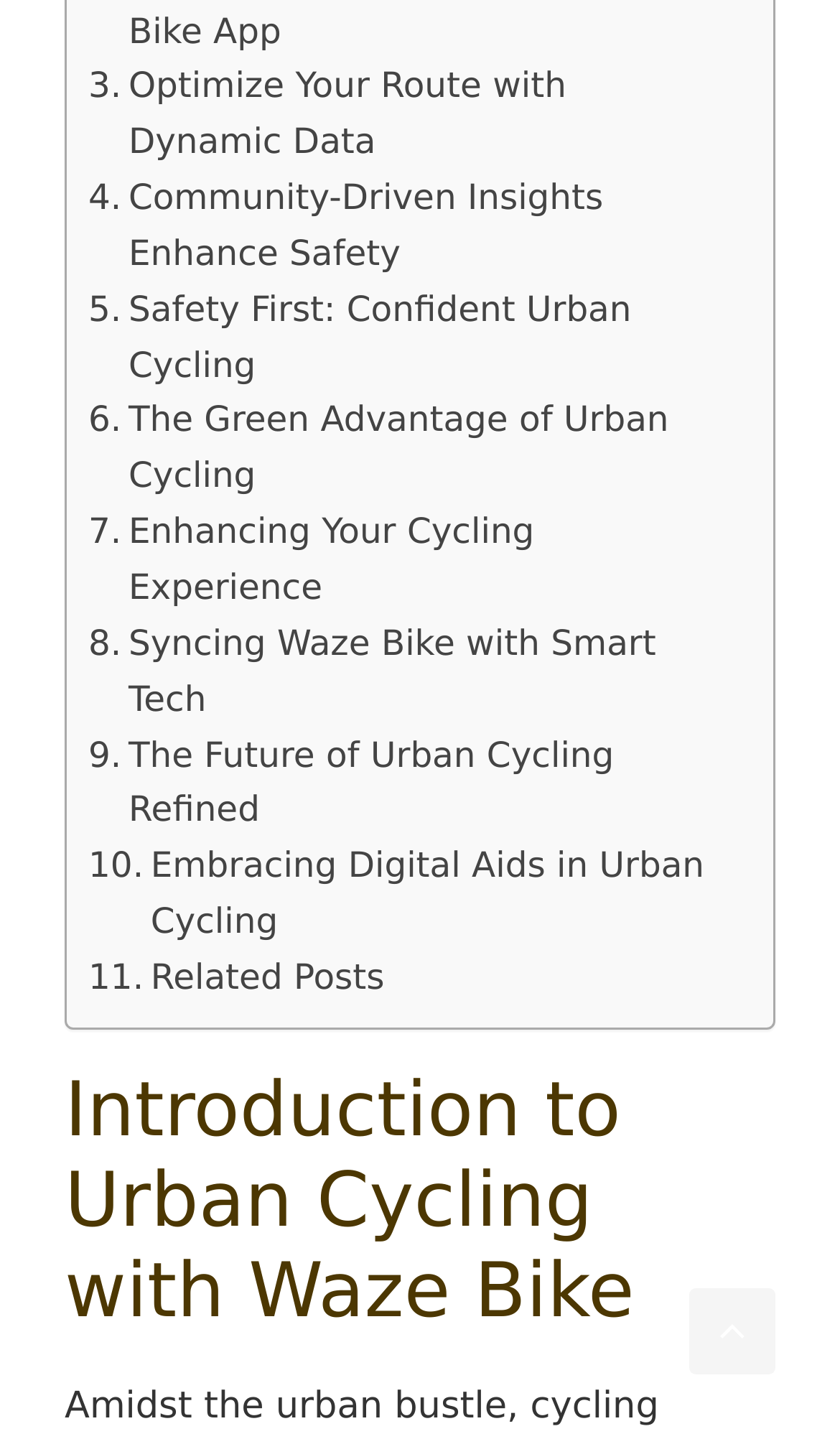Pinpoint the bounding box coordinates of the clickable area necessary to execute the following instruction: "Scroll back to top". The coordinates should be given as four float numbers between 0 and 1, namely [left, top, right, bottom].

[0.821, 0.895, 0.923, 0.955]